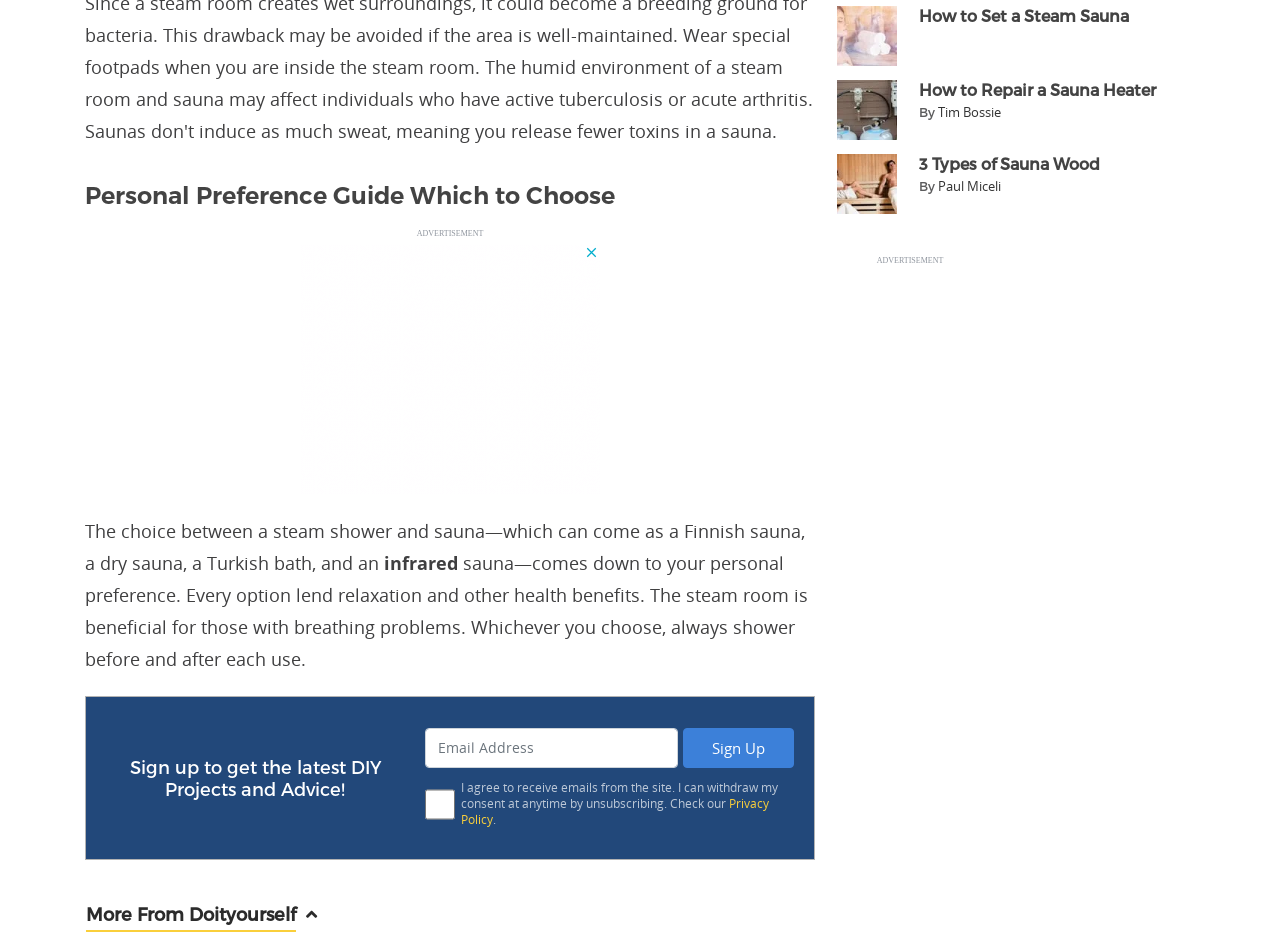Could you locate the bounding box coordinates for the section that should be clicked to accomplish this task: "View the image of a woman in a steam sauna".

[0.654, 0.006, 0.701, 0.07]